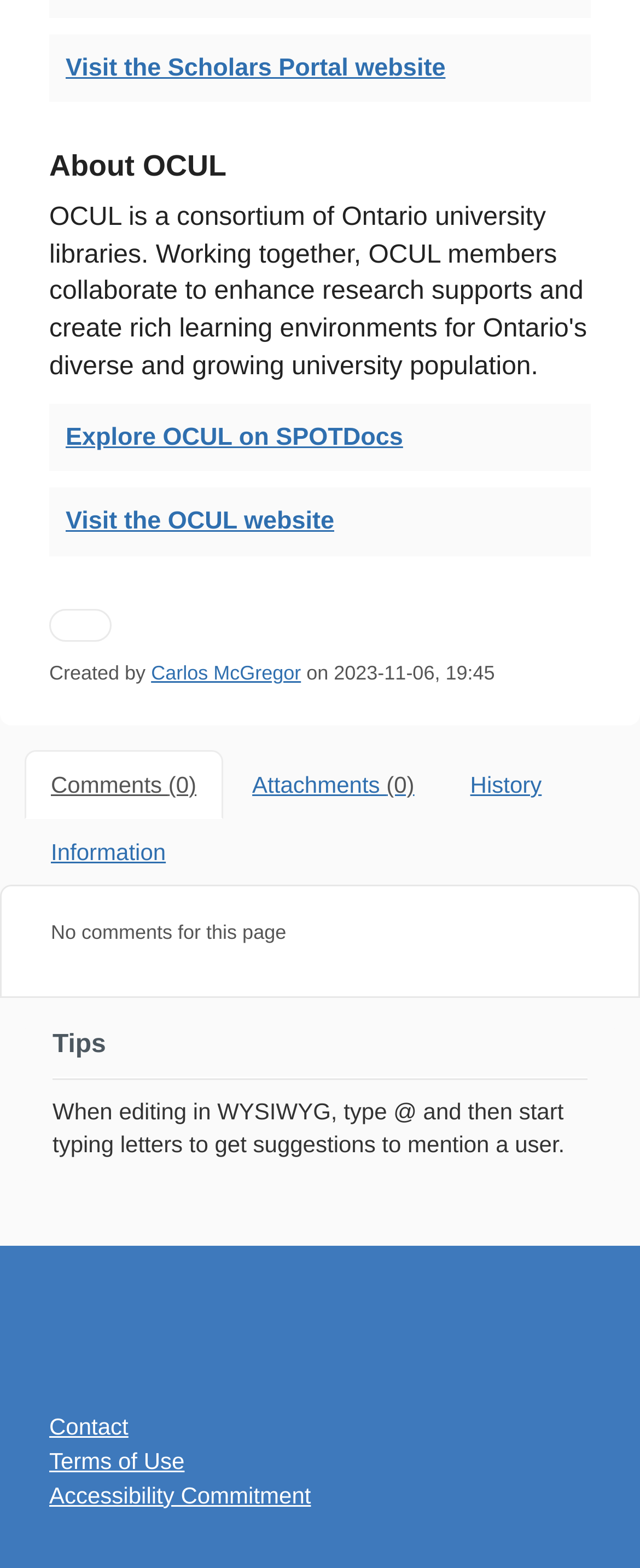Based on the element description Visit the OCUL website, identify the bounding box coordinates for the UI element. The coordinates should be in the format (top-left x, top-left y, bottom-right x, bottom-right y) and within the 0 to 1 range.

[0.077, 0.311, 0.923, 0.355]